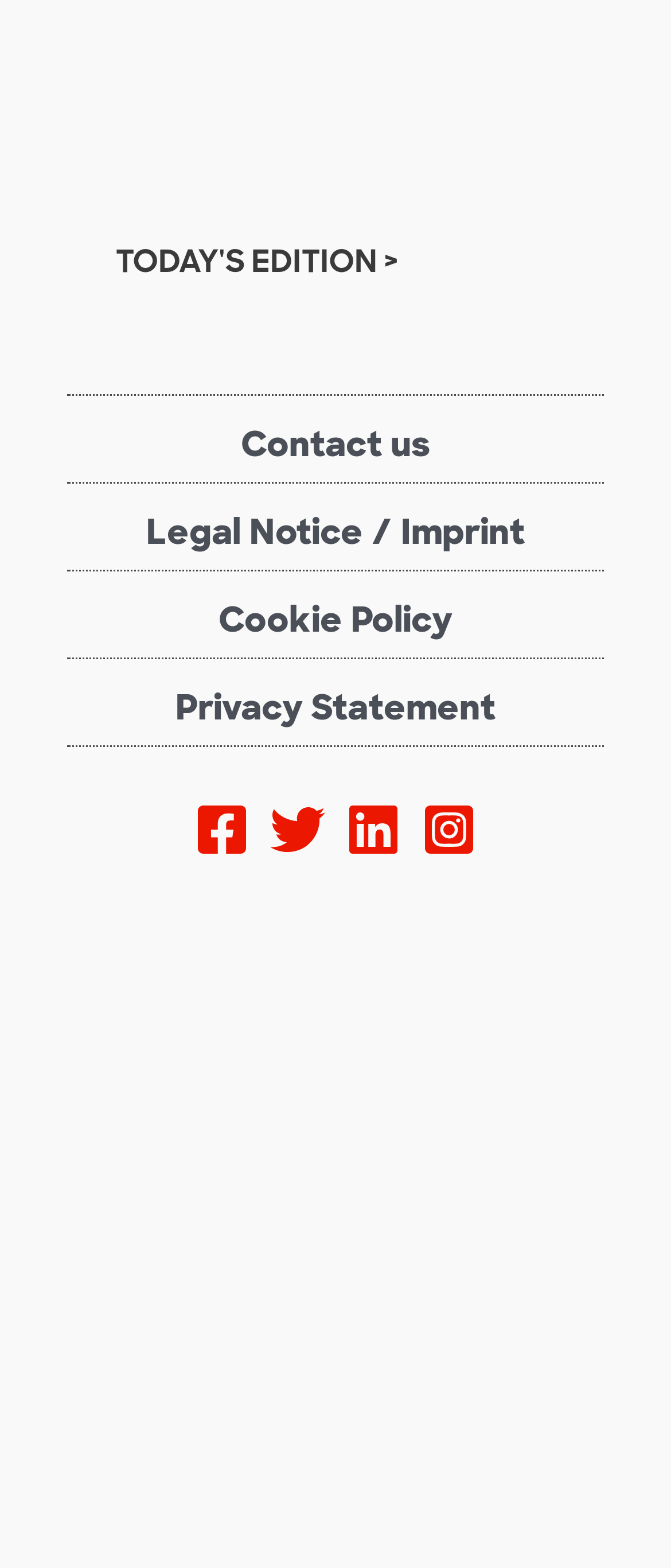Identify the bounding box coordinates of the specific part of the webpage to click to complete this instruction: "Go to today's edition".

[0.1, 0.158, 0.595, 0.179]